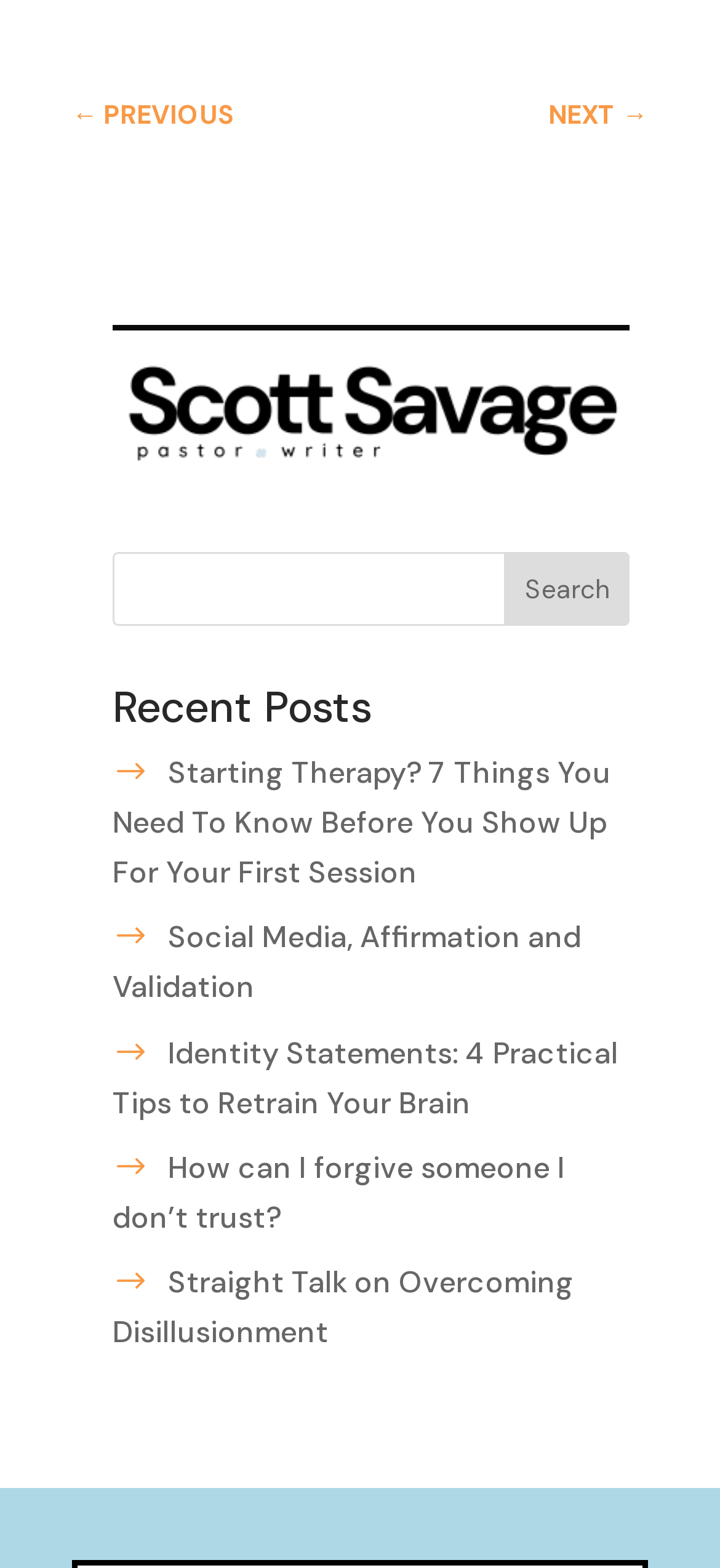Find the bounding box coordinates of the element's region that should be clicked in order to follow the given instruction: "go to previous page". The coordinates should consist of four float numbers between 0 and 1, i.e., [left, top, right, bottom].

[0.1, 0.032, 0.326, 0.101]